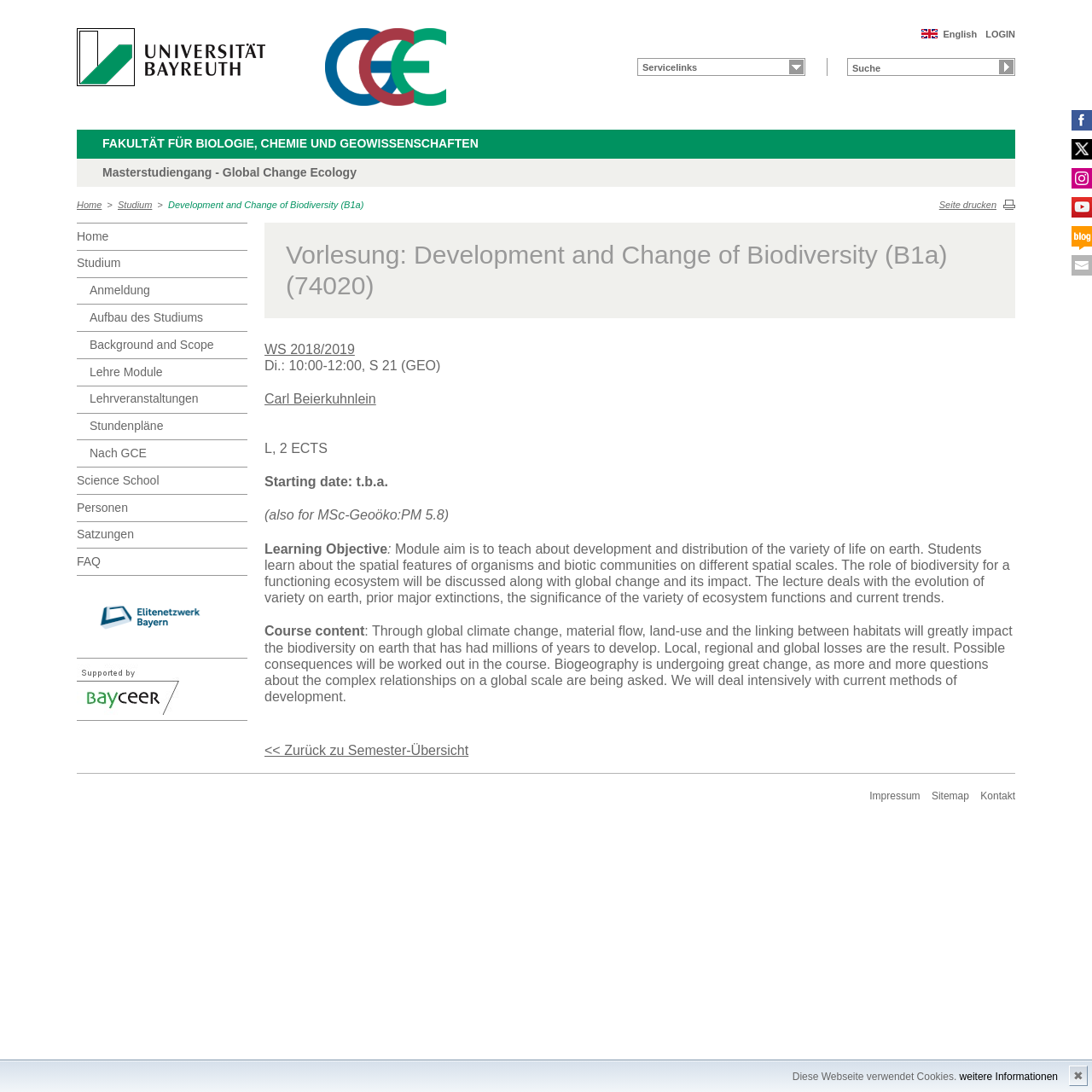Locate the bounding box coordinates of the area you need to click to fulfill this instruction: 'View the 'Impressum' page'. The coordinates must be in the form of four float numbers ranging from 0 to 1: [left, top, right, bottom].

[0.796, 0.723, 0.843, 0.737]